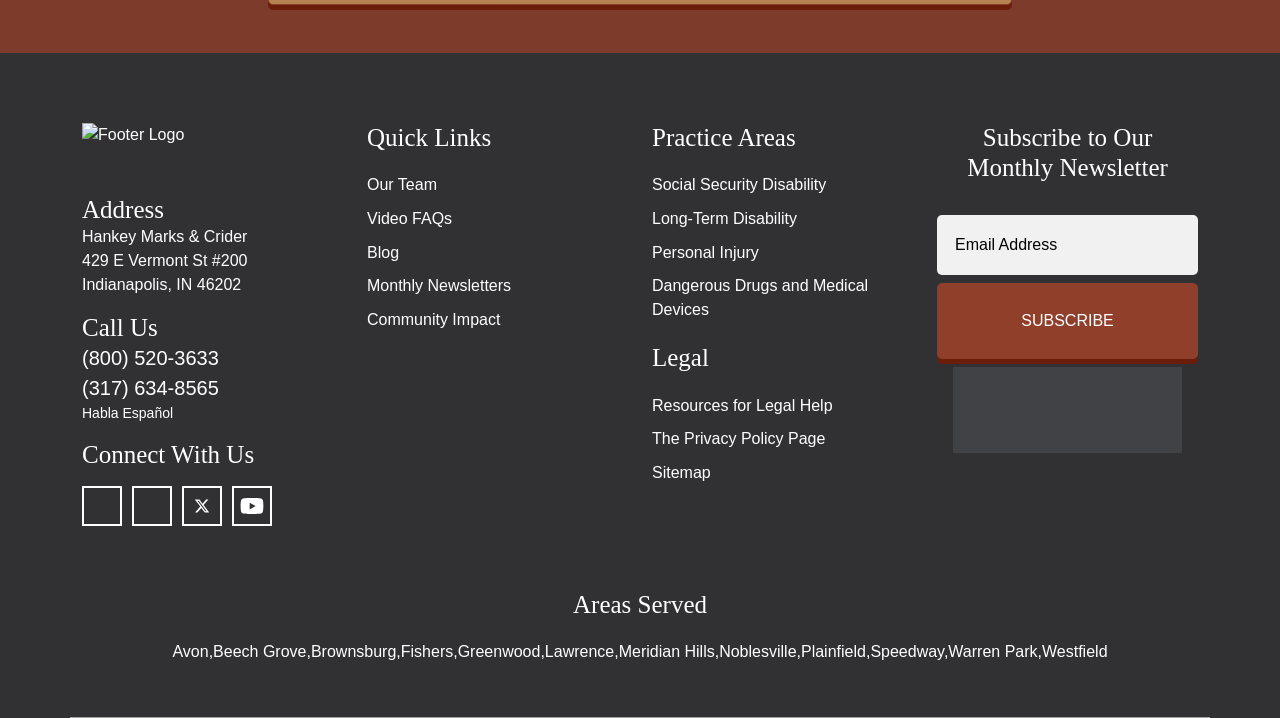What is the purpose of the textbox?
Based on the image, answer the question with a single word or brief phrase.

Email Address